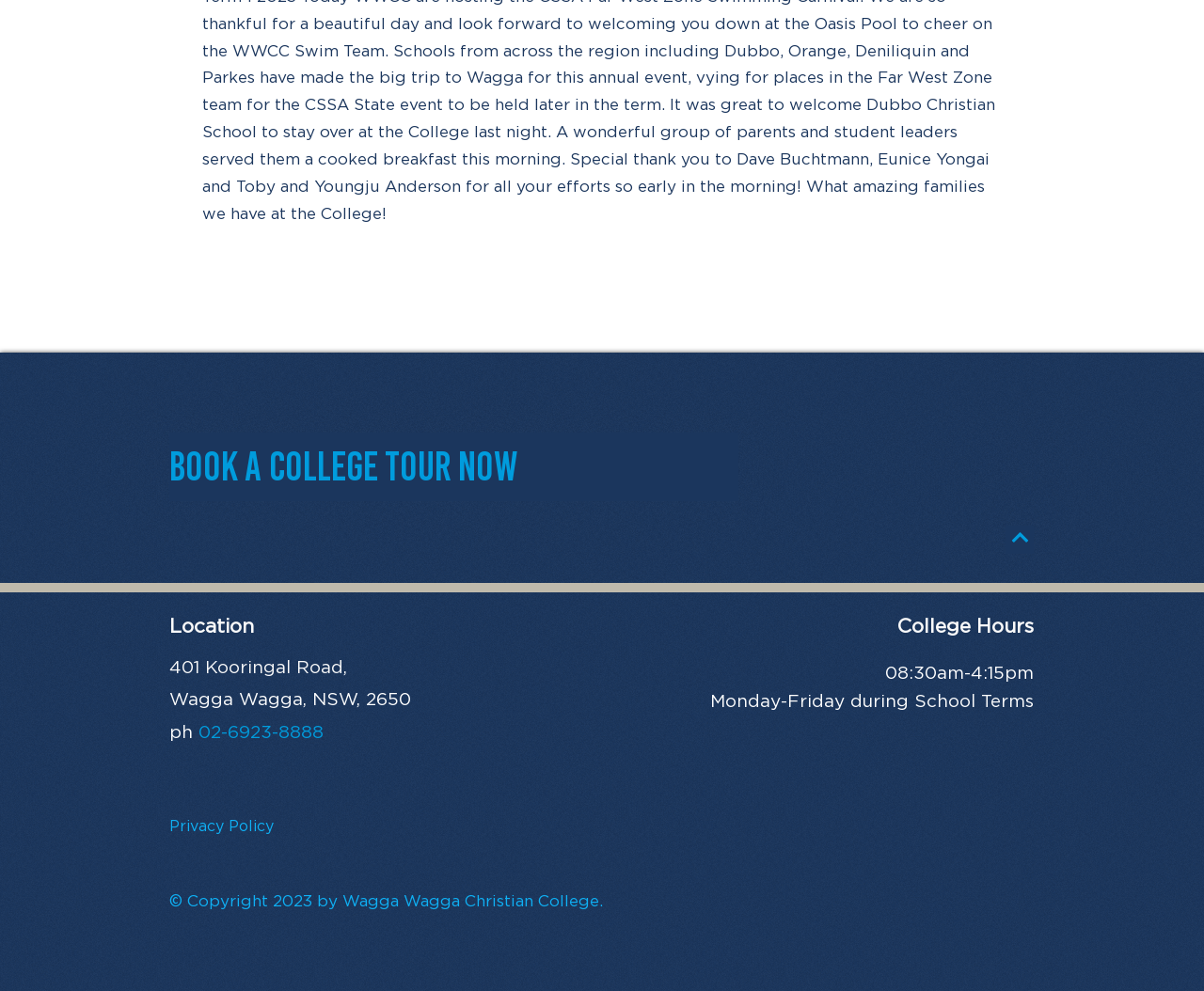What are the college hours?
Please look at the screenshot and answer in one word or a short phrase.

08:30am-4:15pm